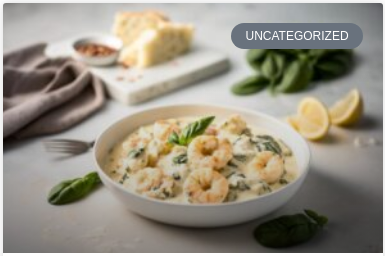Explain the image thoroughly, mentioning every notable detail.

This appetizing image features a creamy bowl of pasta adorned with succulent shrimp and fresh spinach, creating a delightful and hearty dish. The pasta is enveloped in a rich, comforting sauce that promises a burst of flavor with every bite. Adjacent to the meal, a rustic loaf of bread sits on a cutting board, inviting a complementary side for dipping or savoring alongside the main course. Surrounding the dish are vibrant lemon wedges and a handful of fresh spinach leaves, enhancing the presentation with a pop of color and freshness. The ambiance suggests a casual yet elegant dining experience, perfect for any culinary enthusiast. Notably, the dish is categorized as "UNCATEGORIZED," perhaps indicating it is a newer addition or simply a delicious creation that defies classification.